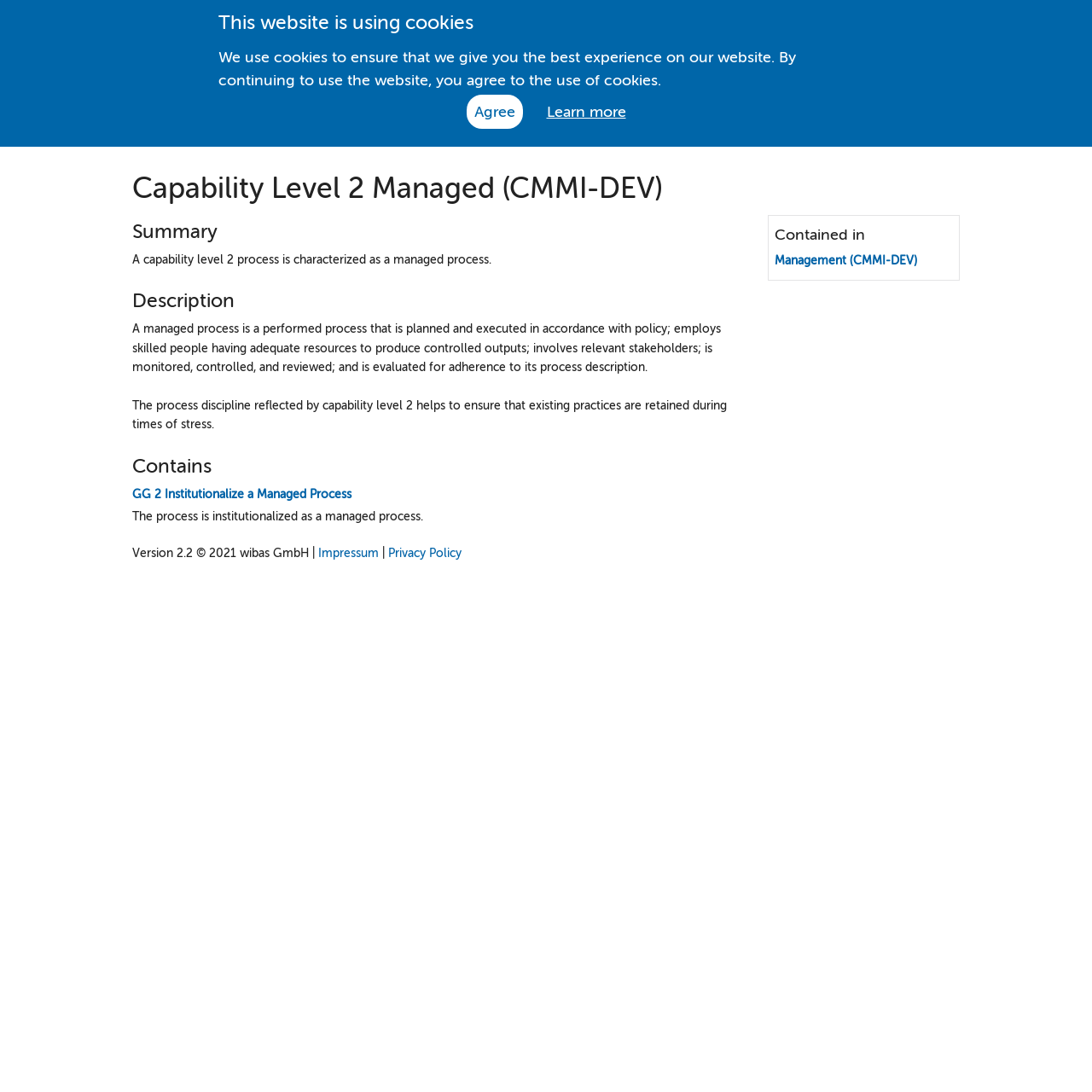What is the name of the company that owns this website?
Please provide a detailed and thorough answer to the question.

I found the answer by looking at the FooterAsNonLandmark element which contains the company name 'wibas GmbH' along with a copyright symbol.